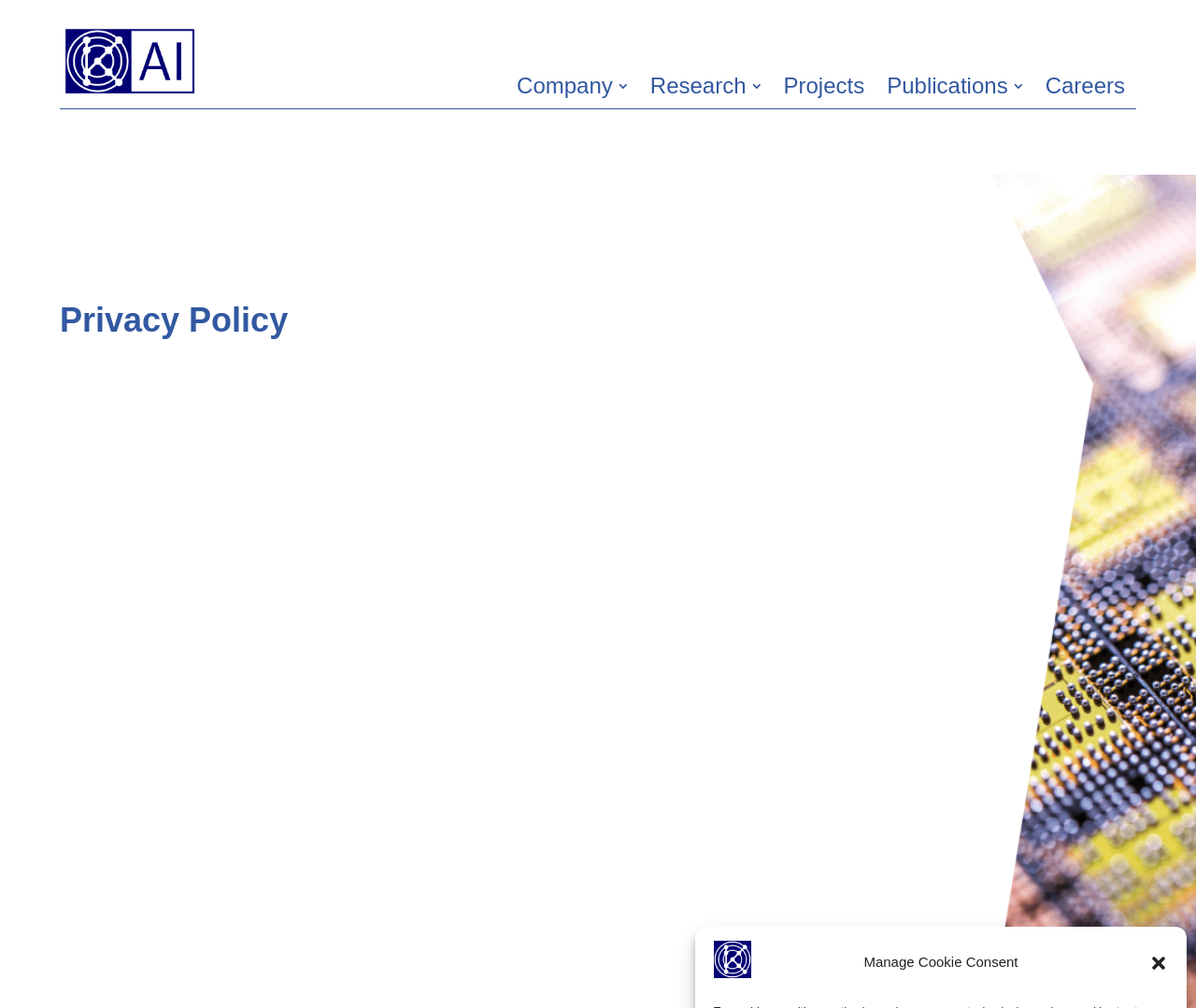Give a succinct answer to this question in a single word or phrase: 
What is the position of the 'KAI' image?

Top-right